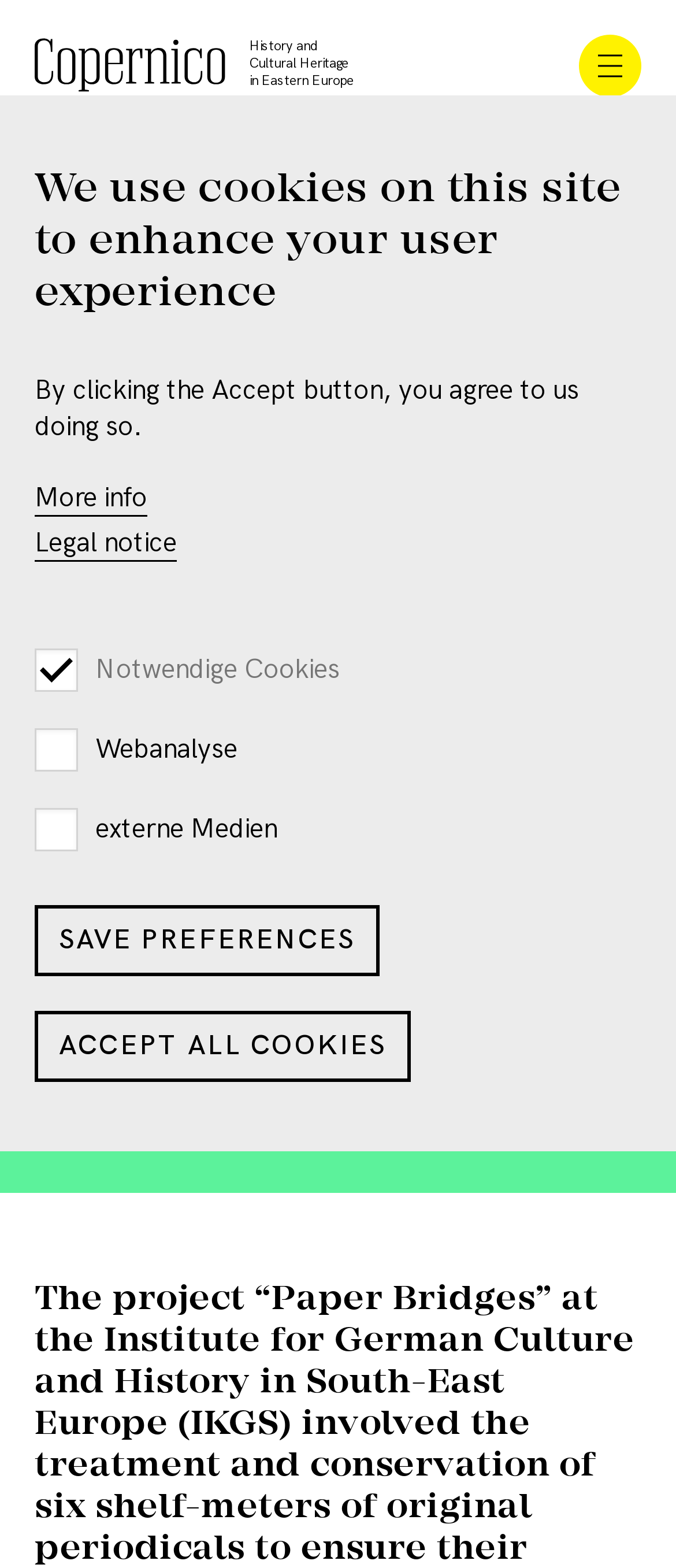Specify the bounding box coordinates of the element's region that should be clicked to achieve the following instruction: "Click the 'Home' link". The bounding box coordinates consist of four float numbers between 0 and 1, in the format [left, top, right, bottom].

[0.051, 0.024, 0.333, 0.062]